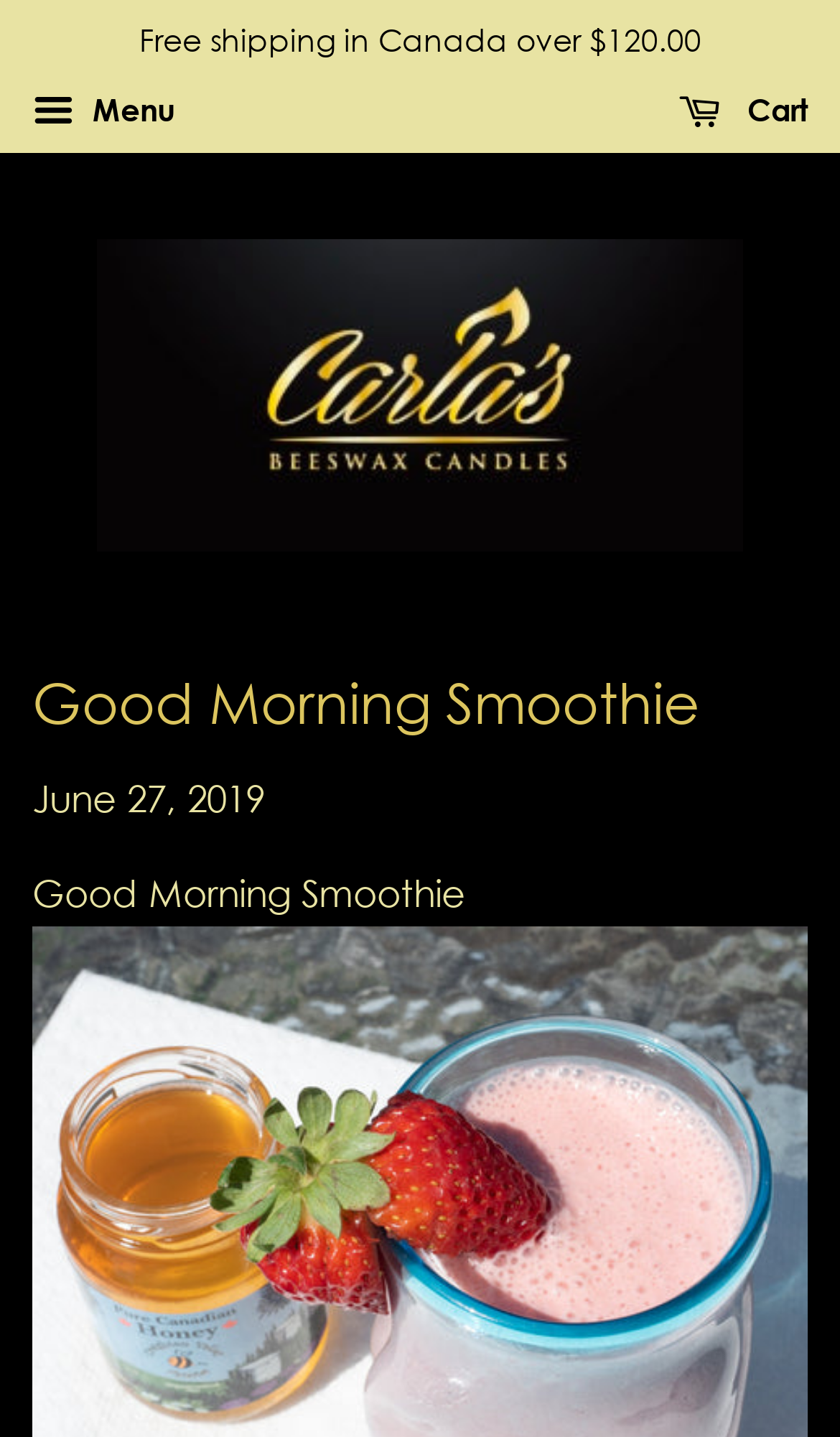Provide a brief response using a word or short phrase to this question:
What is the shipping policy in Canada?

Free over $120.00